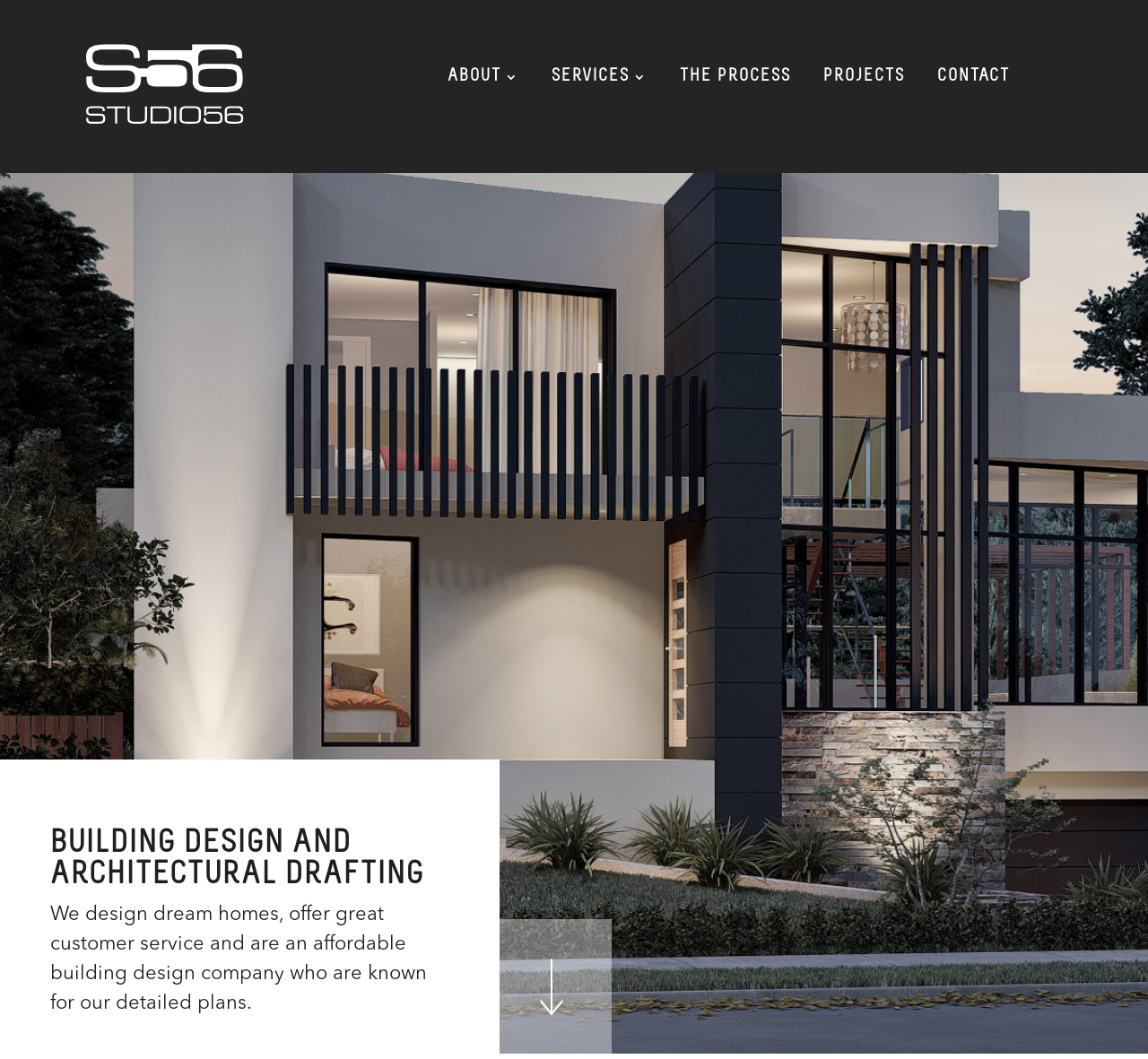Identify the bounding box coordinates for the UI element mentioned here: "Projects". Provide the coordinates as four float values between 0 and 1, i.e., [left, top, right, bottom].

[0.717, 0.067, 0.788, 0.086]